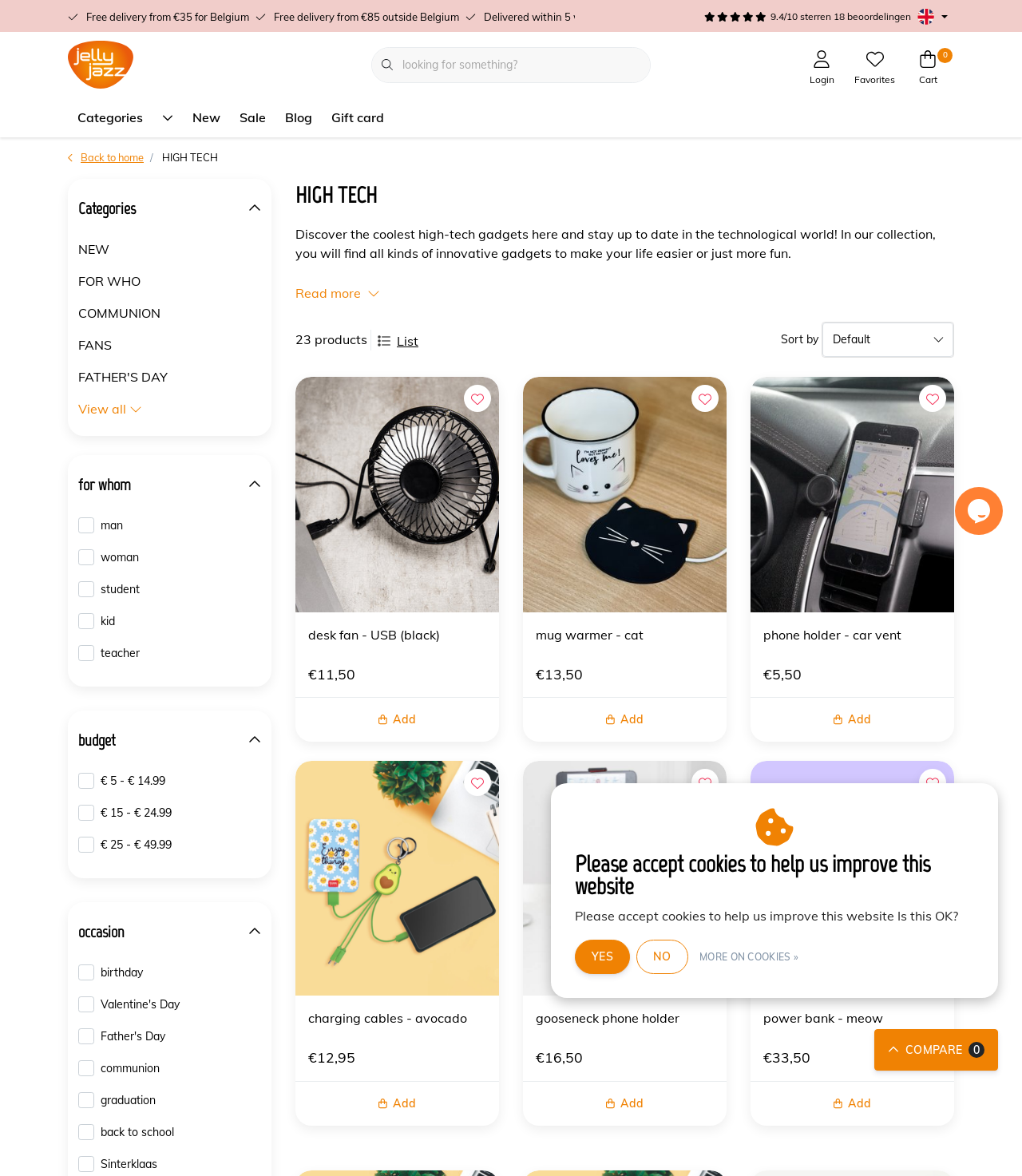Provide your answer to the question using just one word or phrase: What is the price of the 'desk fan - USB (black)'?

€11,50